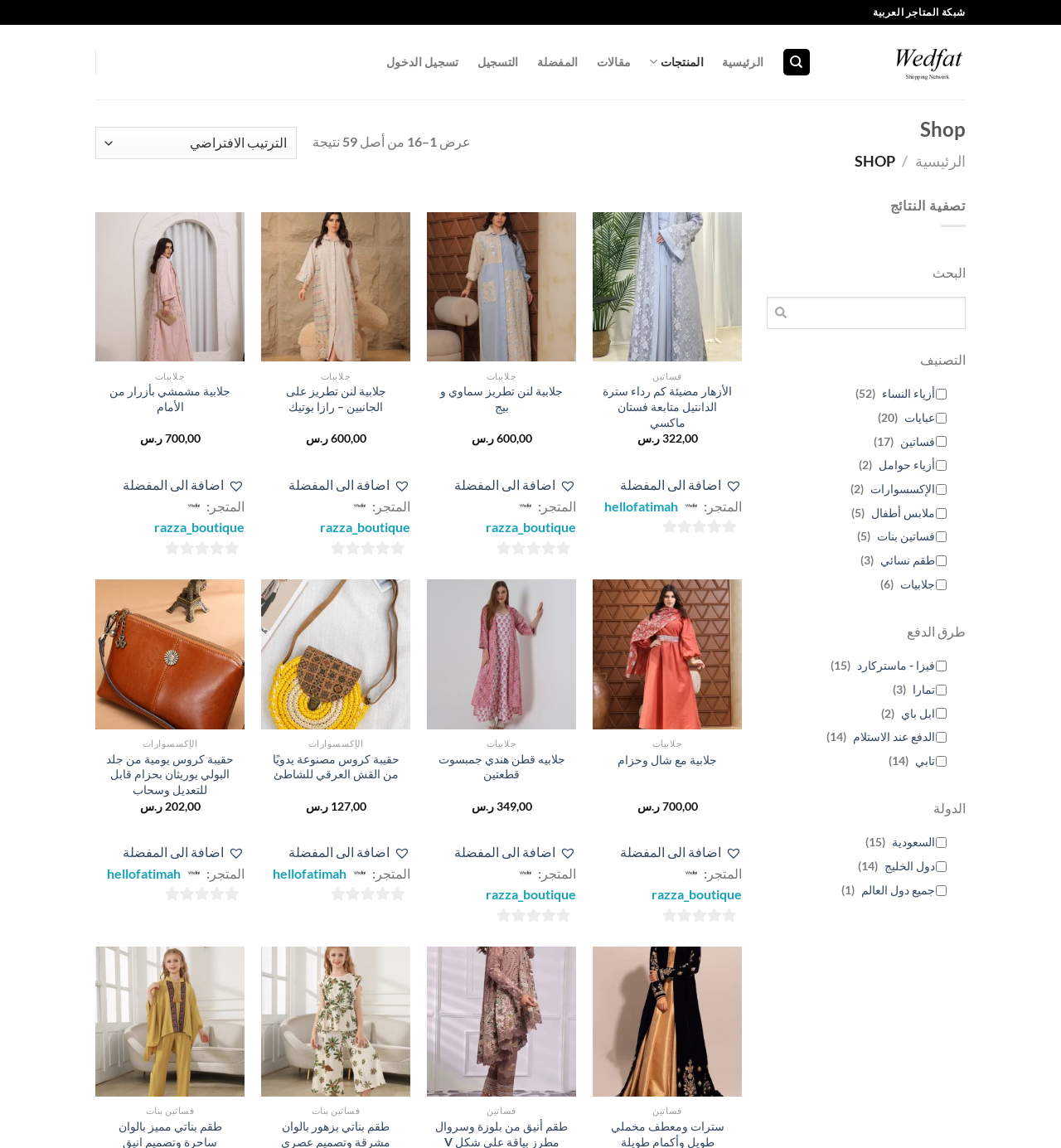Please predict the bounding box coordinates of the element's region where a click is necessary to complete the following instruction: "Search for products". The coordinates should be represented by four float numbers between 0 and 1, i.e., [left, top, right, bottom].

[0.723, 0.258, 0.91, 0.286]